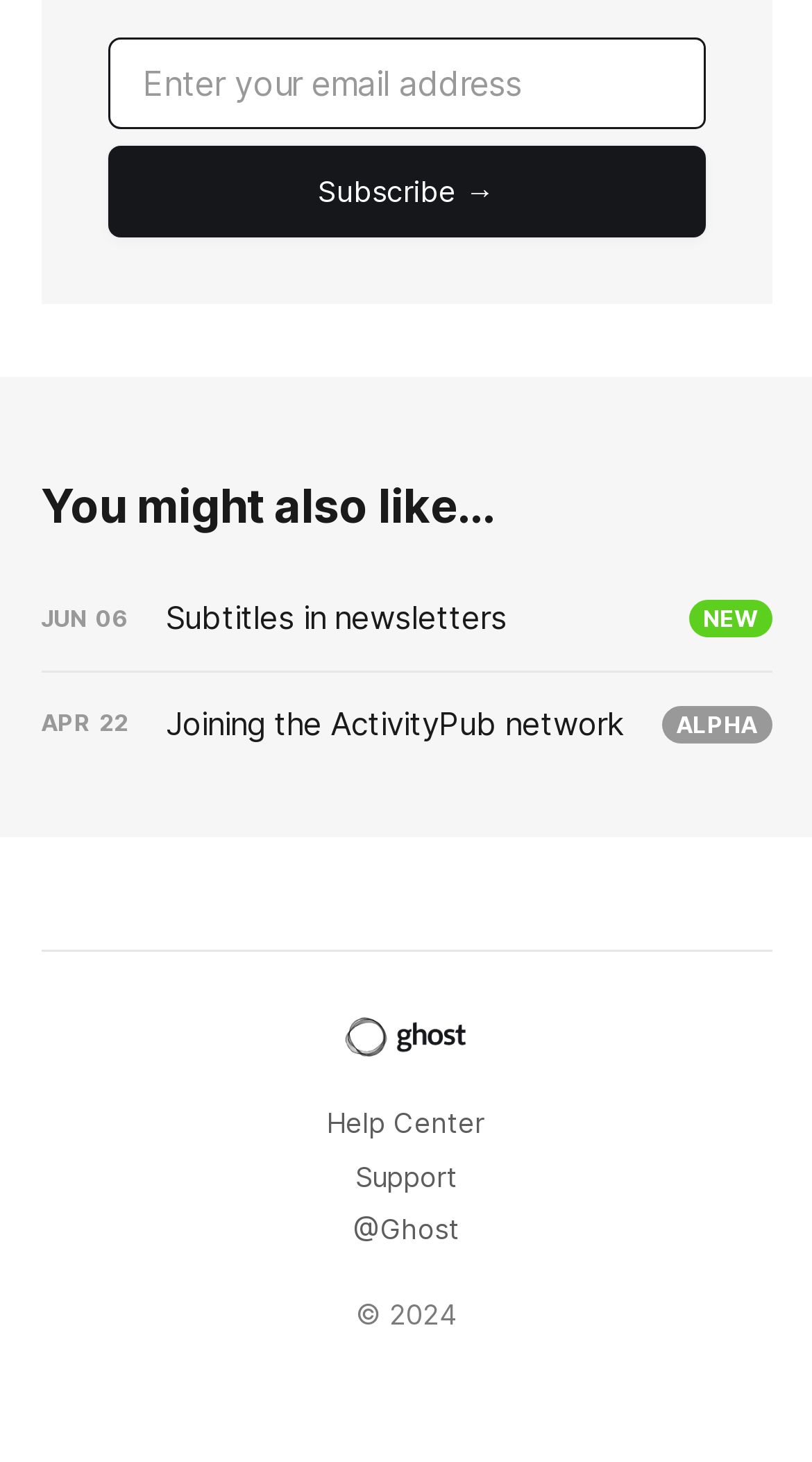Answer the question using only one word or a concise phrase: What is the month mentioned in the second article?

APR